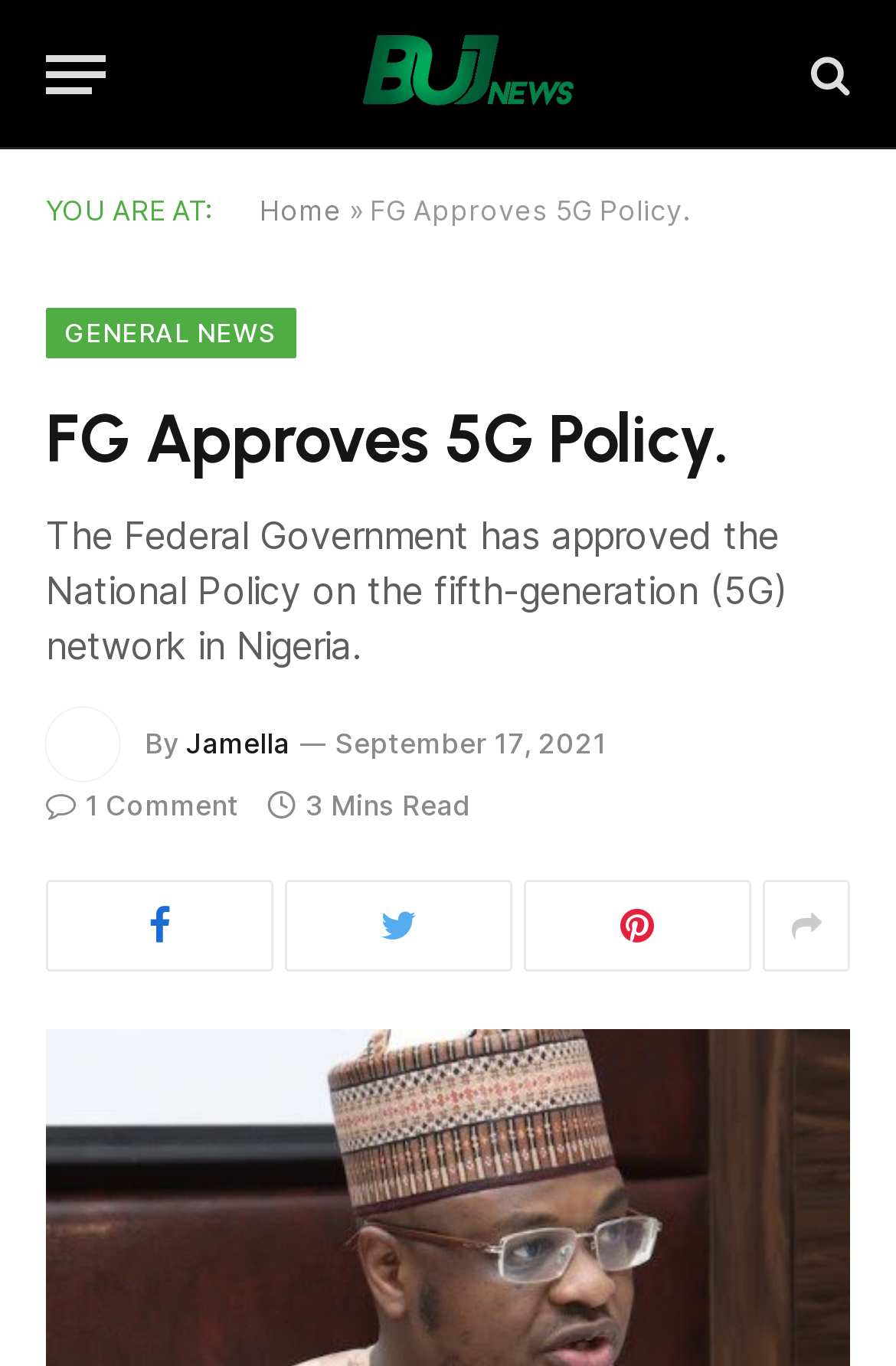Determine the bounding box coordinates of the region to click in order to accomplish the following instruction: "Go to Buj News homepage". Provide the coordinates as four float numbers between 0 and 1, specifically [left, top, right, bottom].

[0.195, 0.0, 0.856, 0.109]